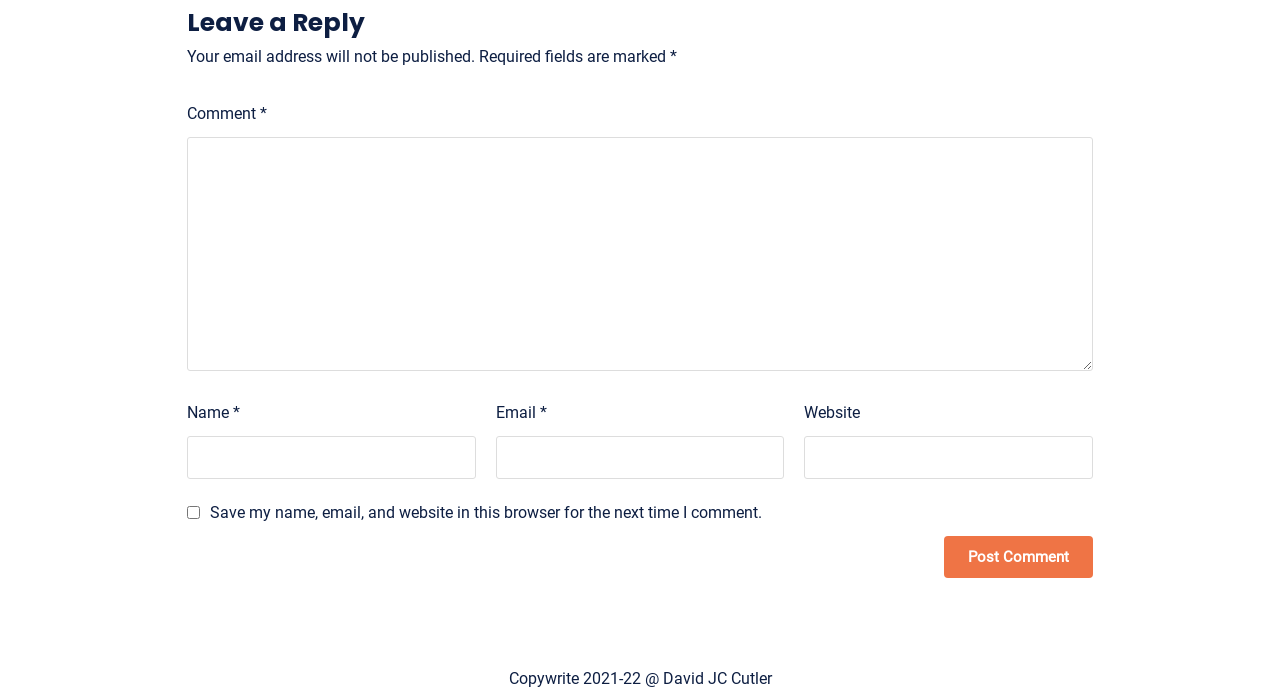What is the copyright year?
Provide an in-depth and detailed explanation in response to the question.

The copyright information is located at the bottom of the webpage and is displayed as 'Copywrite 2021-22 @ David JC Cutler'. This indicates that the copyright year is 2021-22.